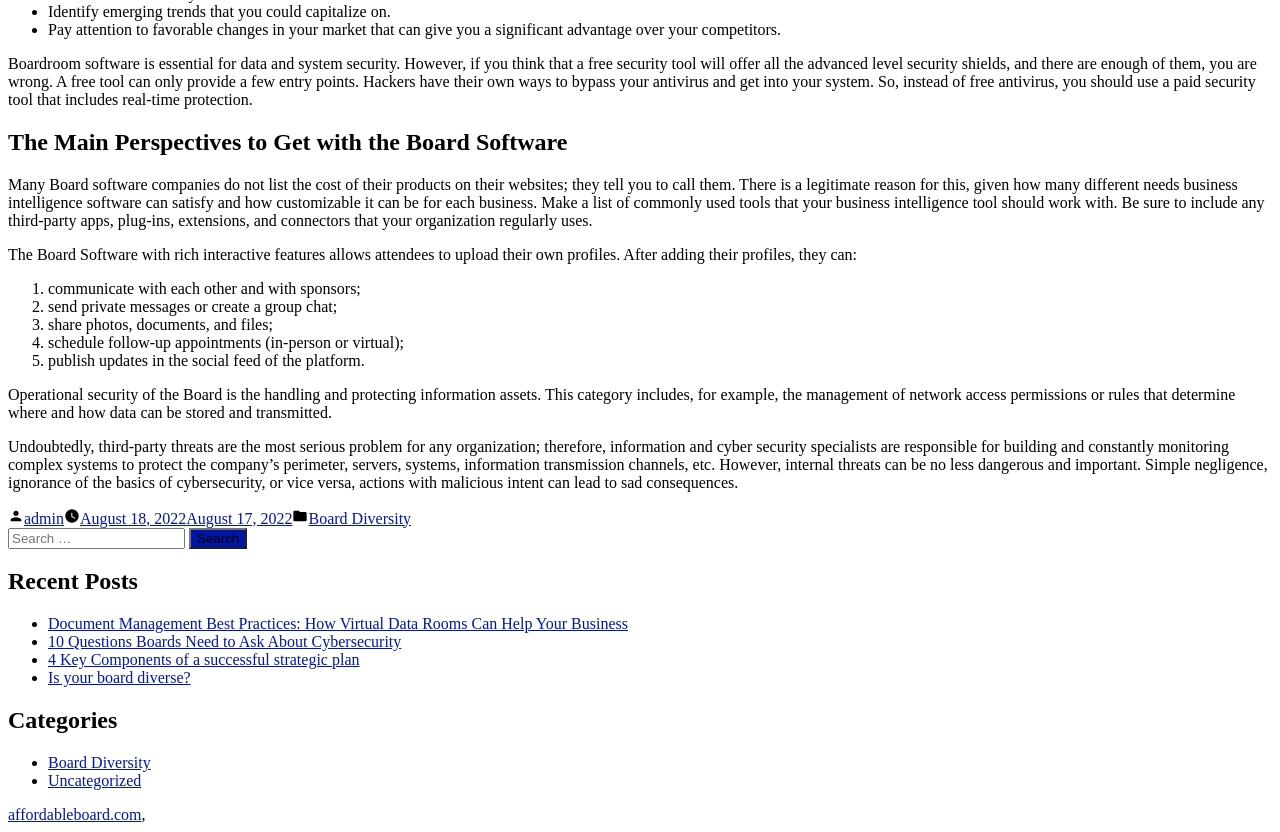What is the main topic of the article?
Based on the image, respond with a single word or phrase.

Board software